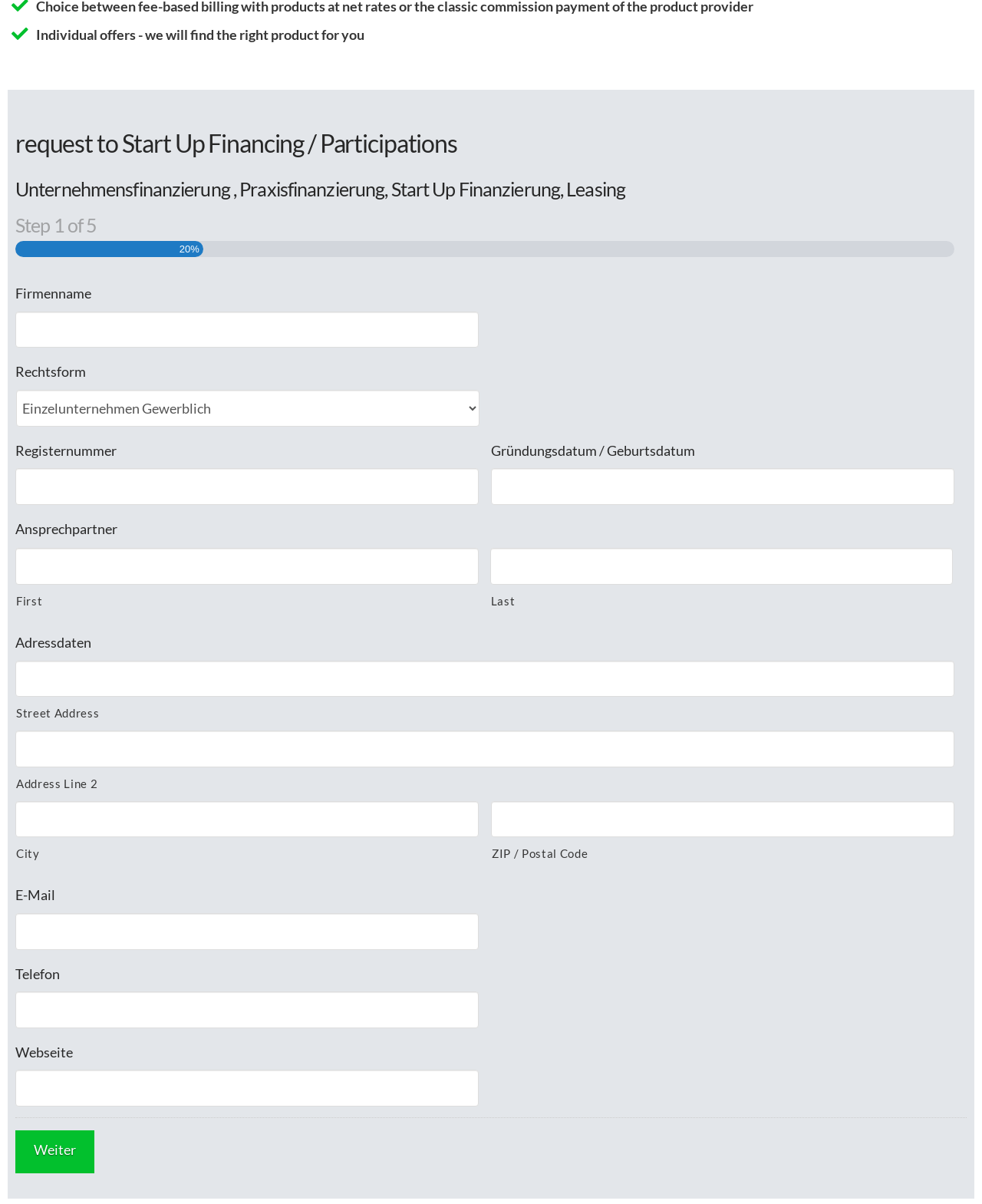Bounding box coordinates are specified in the format (top-left x, top-left y, bottom-right x, bottom-right y). All values are floating point numbers bounded between 0 and 1. Please provide the bounding box coordinate of the region this sentence describes: parent_node: Address Line 2 name="input_2.2"

[0.016, 0.607, 0.972, 0.637]